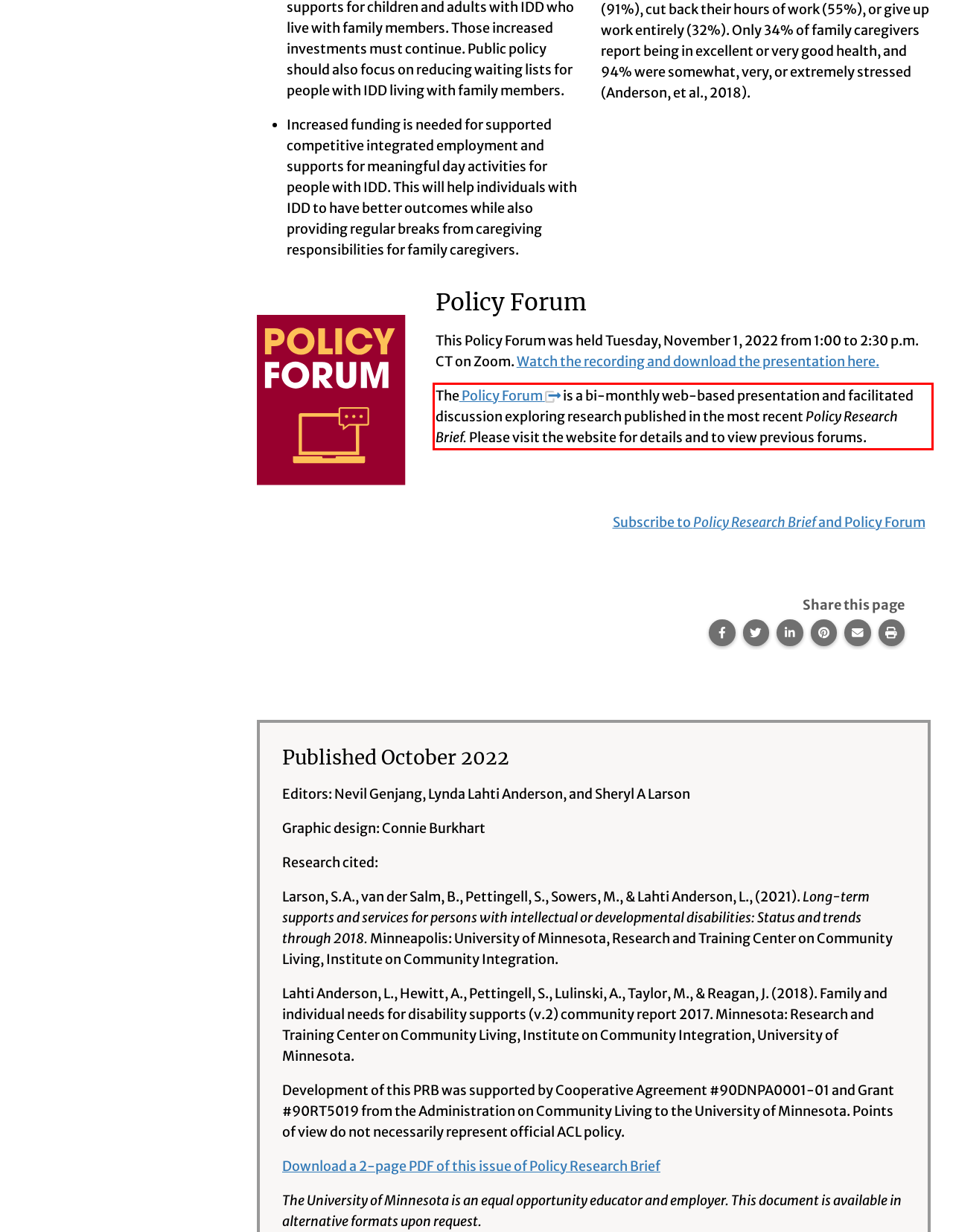You are given a screenshot of a webpage with a UI element highlighted by a red bounding box. Please perform OCR on the text content within this red bounding box.

The Policy Forum is a bi-monthly web-based presentation and facilitated discussion exploring research published in the most recent Policy Research Brief. Please visit the website for details and to view previous forums.